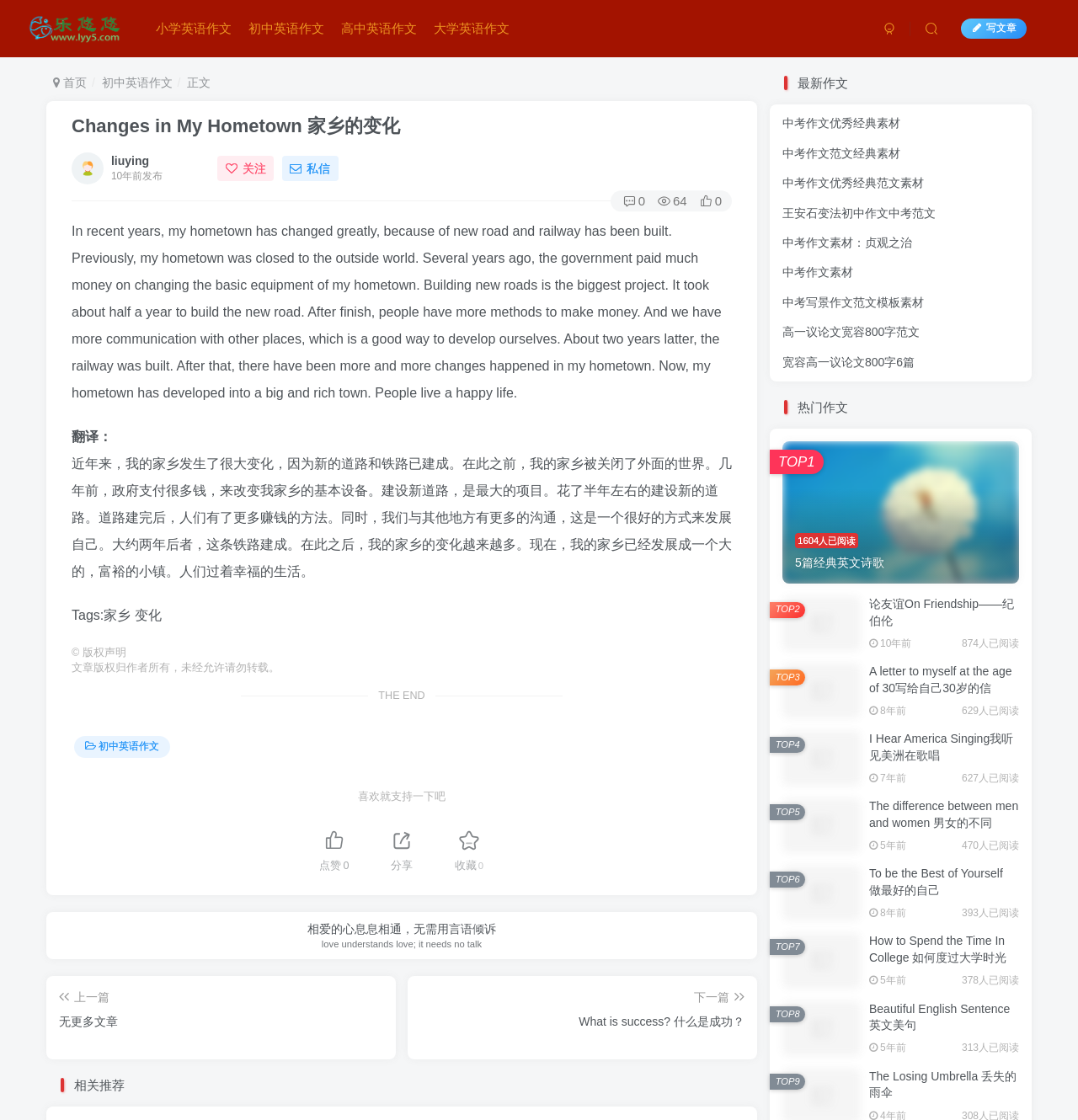Identify the bounding box coordinates for the region to click in order to carry out this instruction: "View all posts by Kakurady". Provide the coordinates using four float numbers between 0 and 1, formatted as [left, top, right, bottom].

None